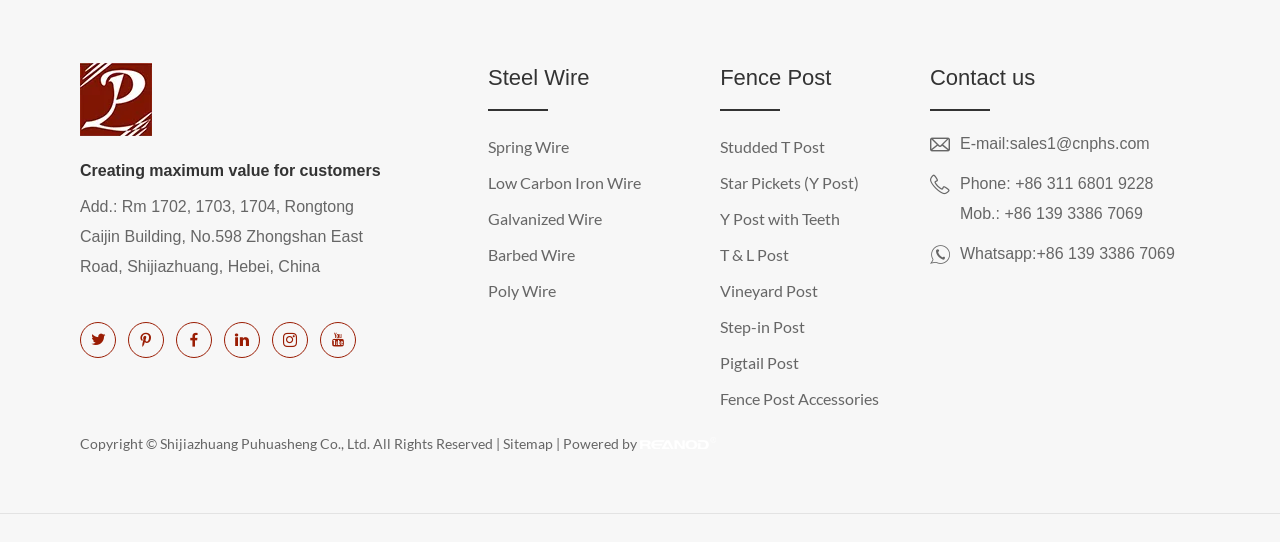Locate the bounding box for the described UI element: "T & L Post". Ensure the coordinates are four float numbers between 0 and 1, formatted as [left, top, right, bottom].

[0.563, 0.452, 0.617, 0.487]